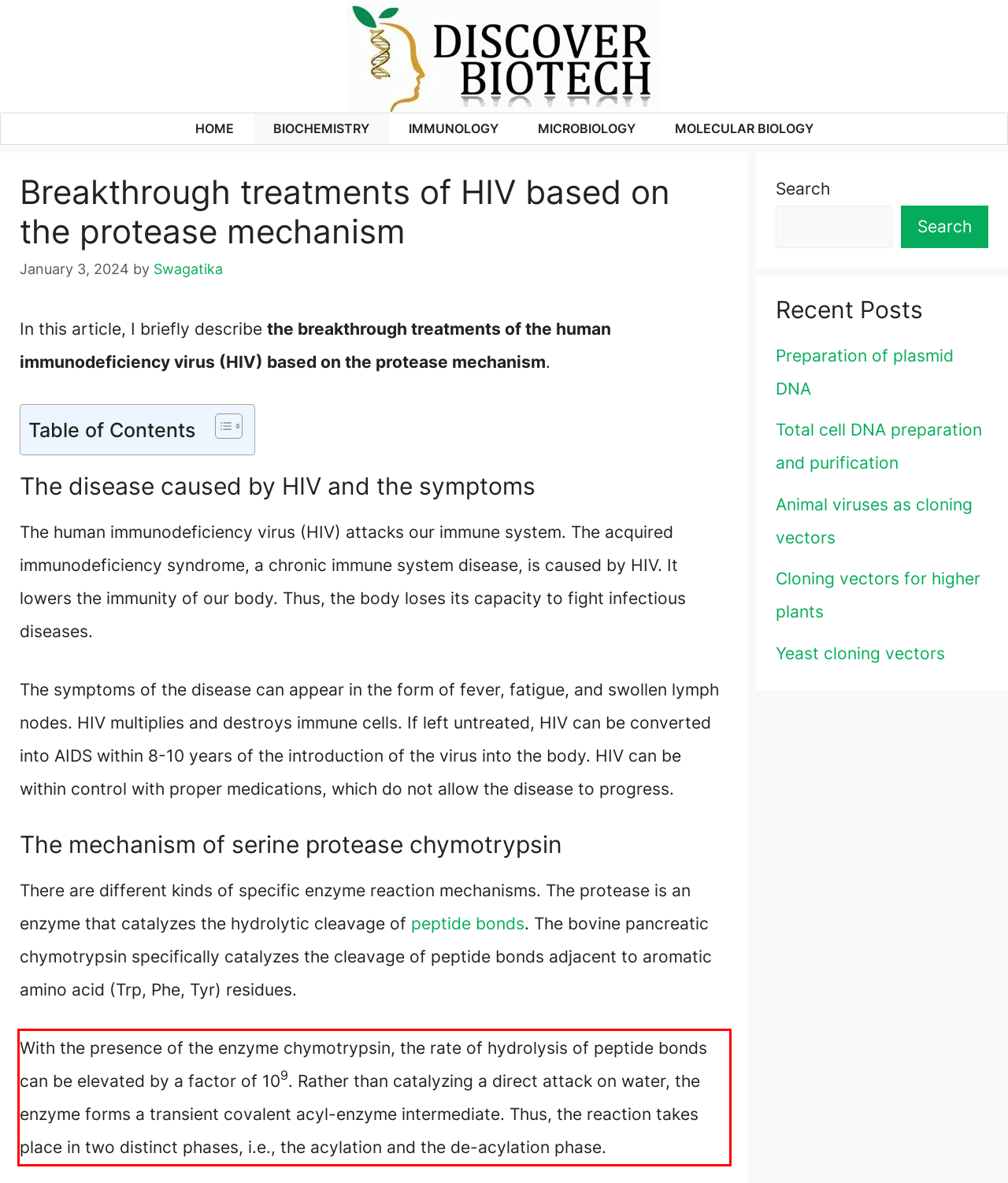From the provided screenshot, extract the text content that is enclosed within the red bounding box.

With the presence of the enzyme chymotrypsin, the rate of hydrolysis of peptide bonds can be elevated by a factor of 109. Rather than catalyzing a direct attack on water, the enzyme forms a transient covalent acyl-enzyme intermediate. Thus, the reaction takes place in two distinct phases, i.e., the acylation and the de-acylation phase.